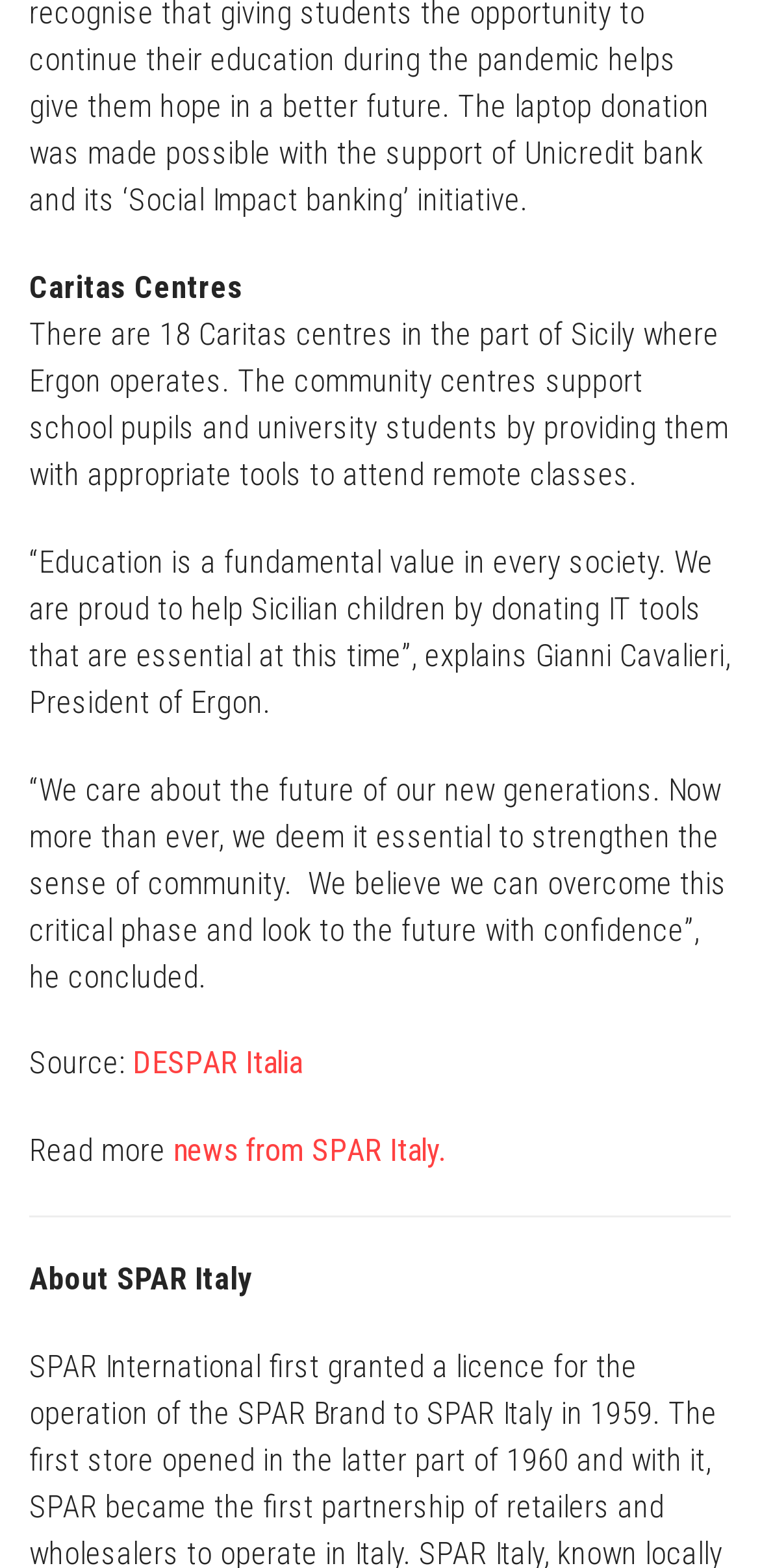Give the bounding box coordinates for the element described as: "news from SPAR Italy.".

[0.228, 0.722, 0.585, 0.746]